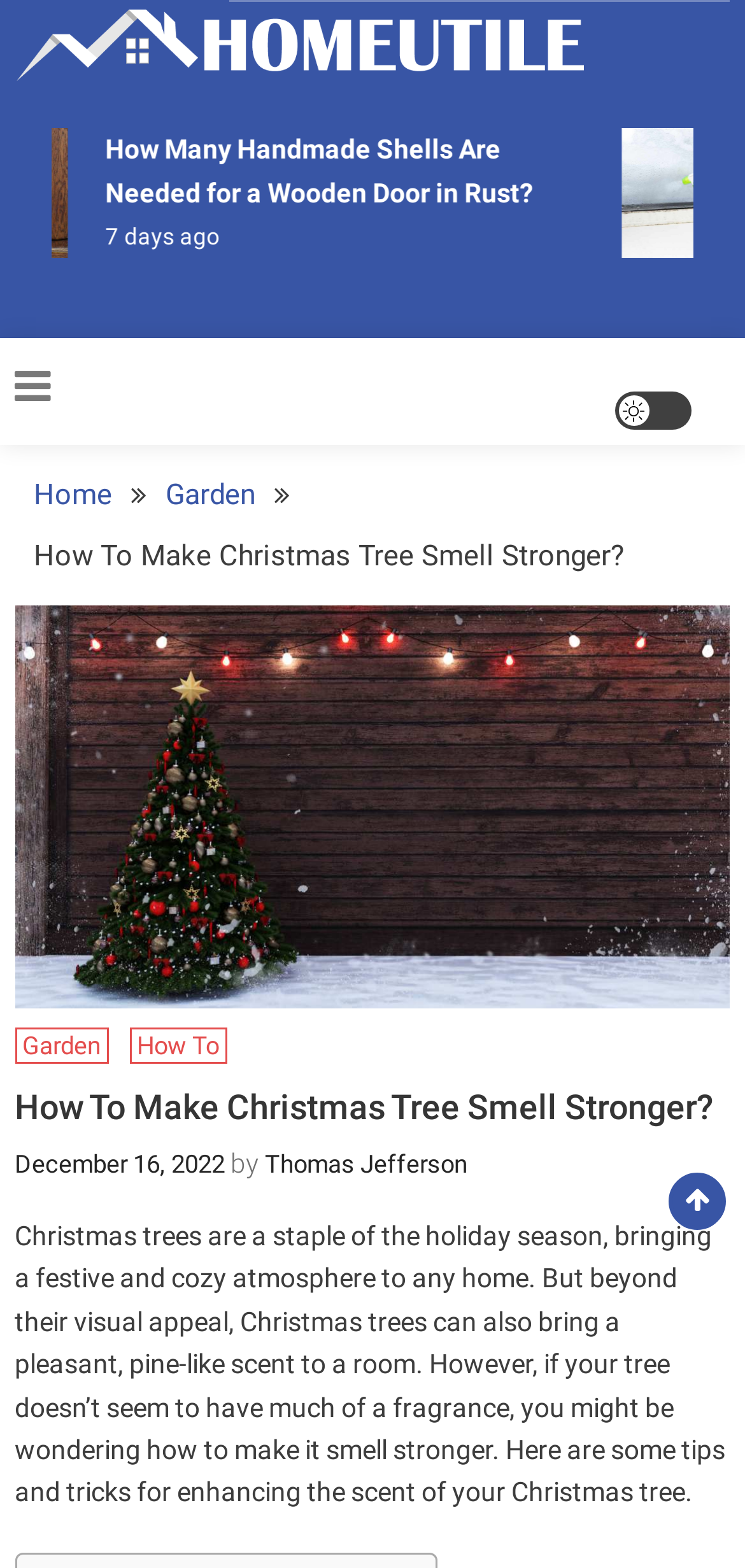Given the content of the image, can you provide a detailed answer to the question?
What is the date of the article?

The date of the article is mentioned at the bottom of the article, where it says 'December 16, 2022'.